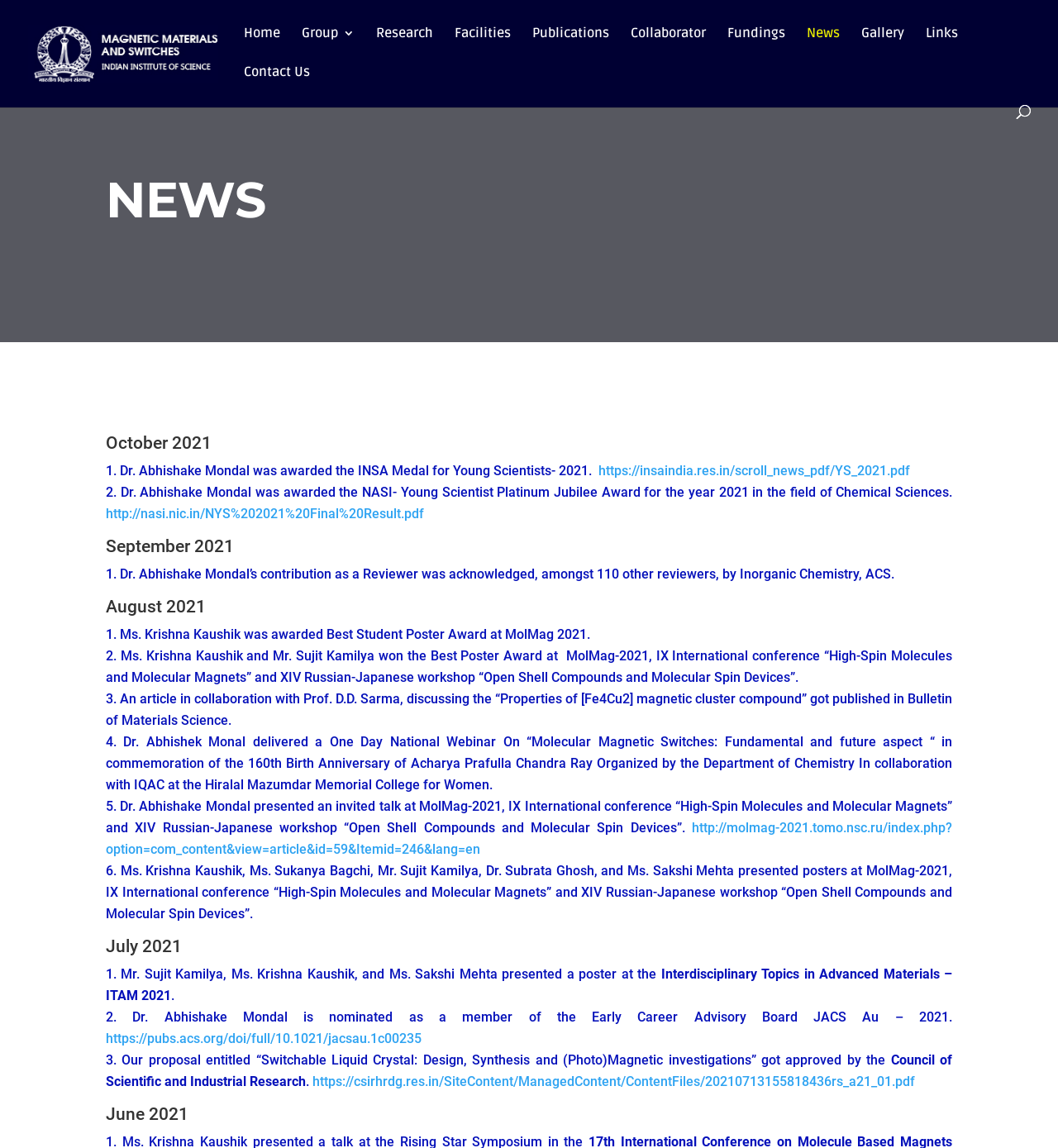How many news items are there in the July 2021 section?
Look at the image and respond with a single word or a short phrase.

2